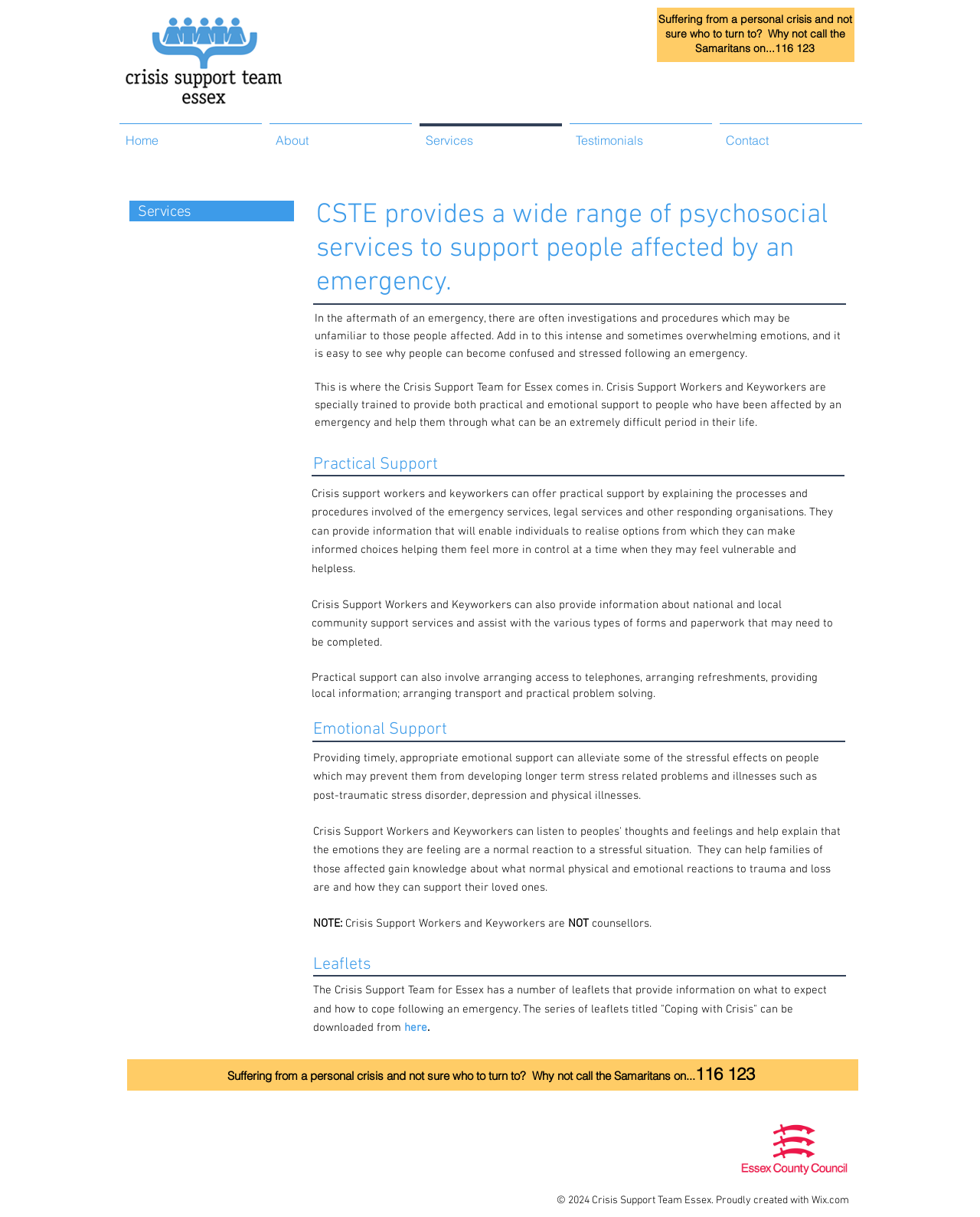What is the relationship between the Crisis Support Team for Essex and Essex County Council?
Based on the image, answer the question with as much detail as possible.

I found a link to Essex County Council at the bottom of the webpage, but it's not clear what the relationship is between the two organizations. It's possible that they are partners or that the Crisis Support Team for Essex is a part of Essex County Council, but the webpage doesn't provide enough information to determine the exact relationship.